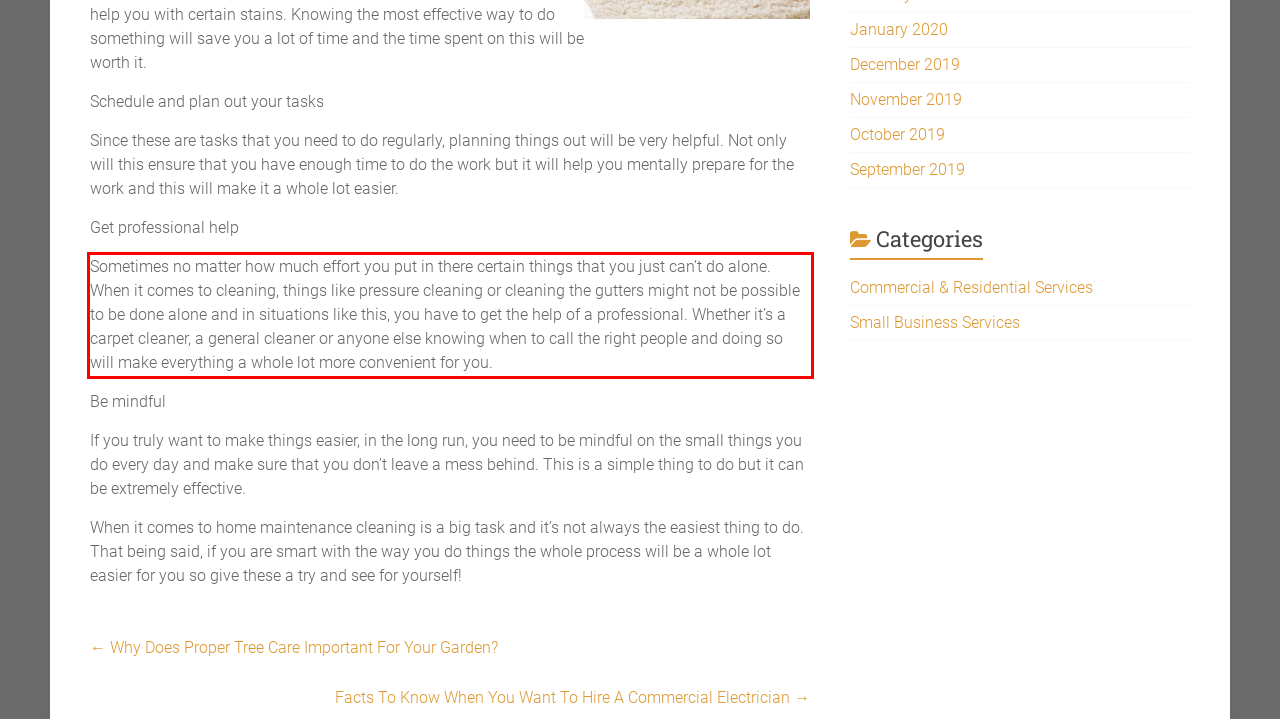Identify and extract the text within the red rectangle in the screenshot of the webpage.

Sometimes no matter how much effort you put in there certain things that you just can’t do alone. When it comes to cleaning, things like pressure cleaning or cleaning the gutters might not be possible to be done alone and in situations like this, you have to get the help of a professional. Whether it’s a carpet cleaner, a general cleaner or anyone else knowing when to call the right people and doing so will make everything a whole lot more convenient for you.